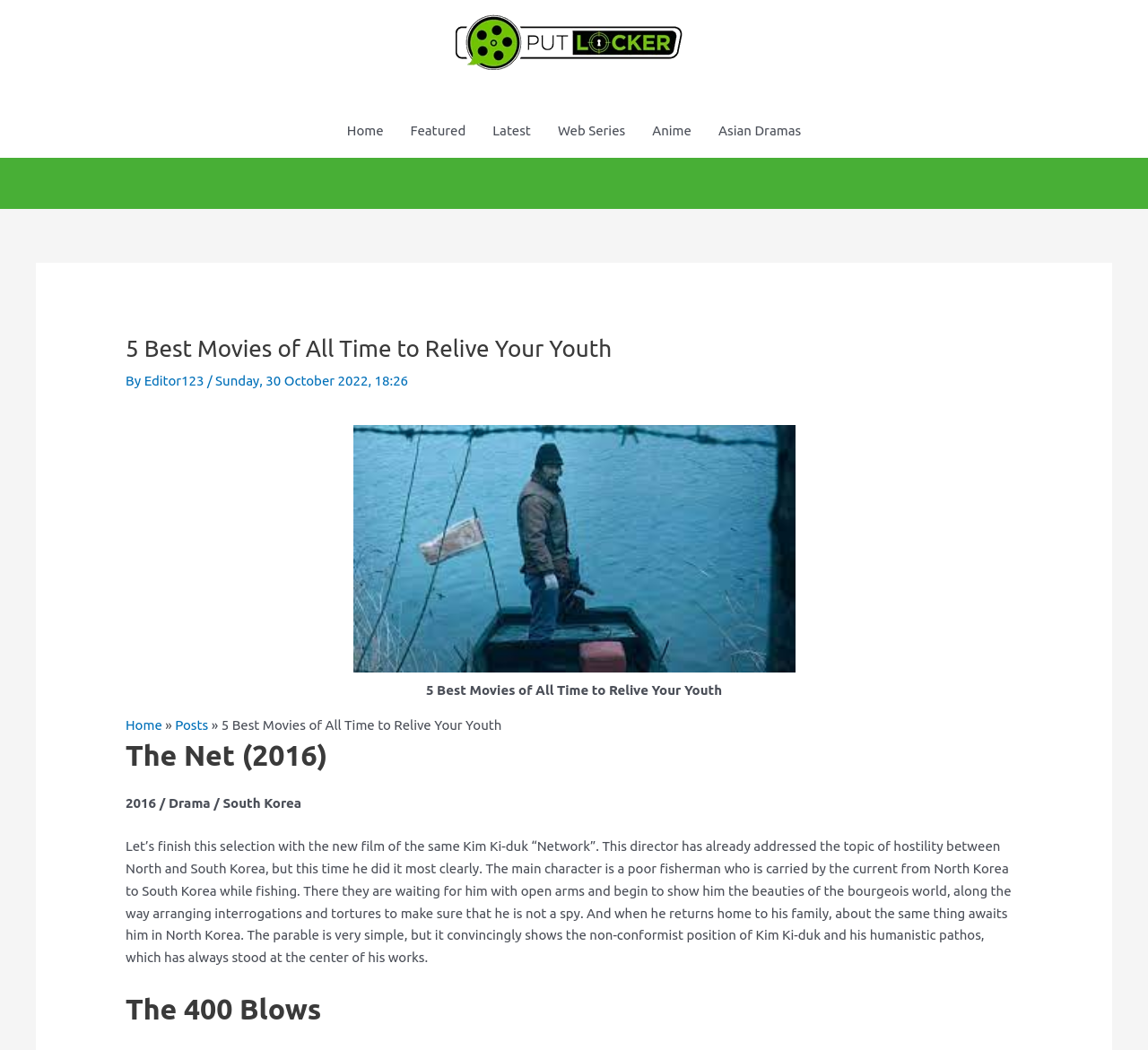Answer the question below in one word or phrase:
How many links are in the site navigation?

6